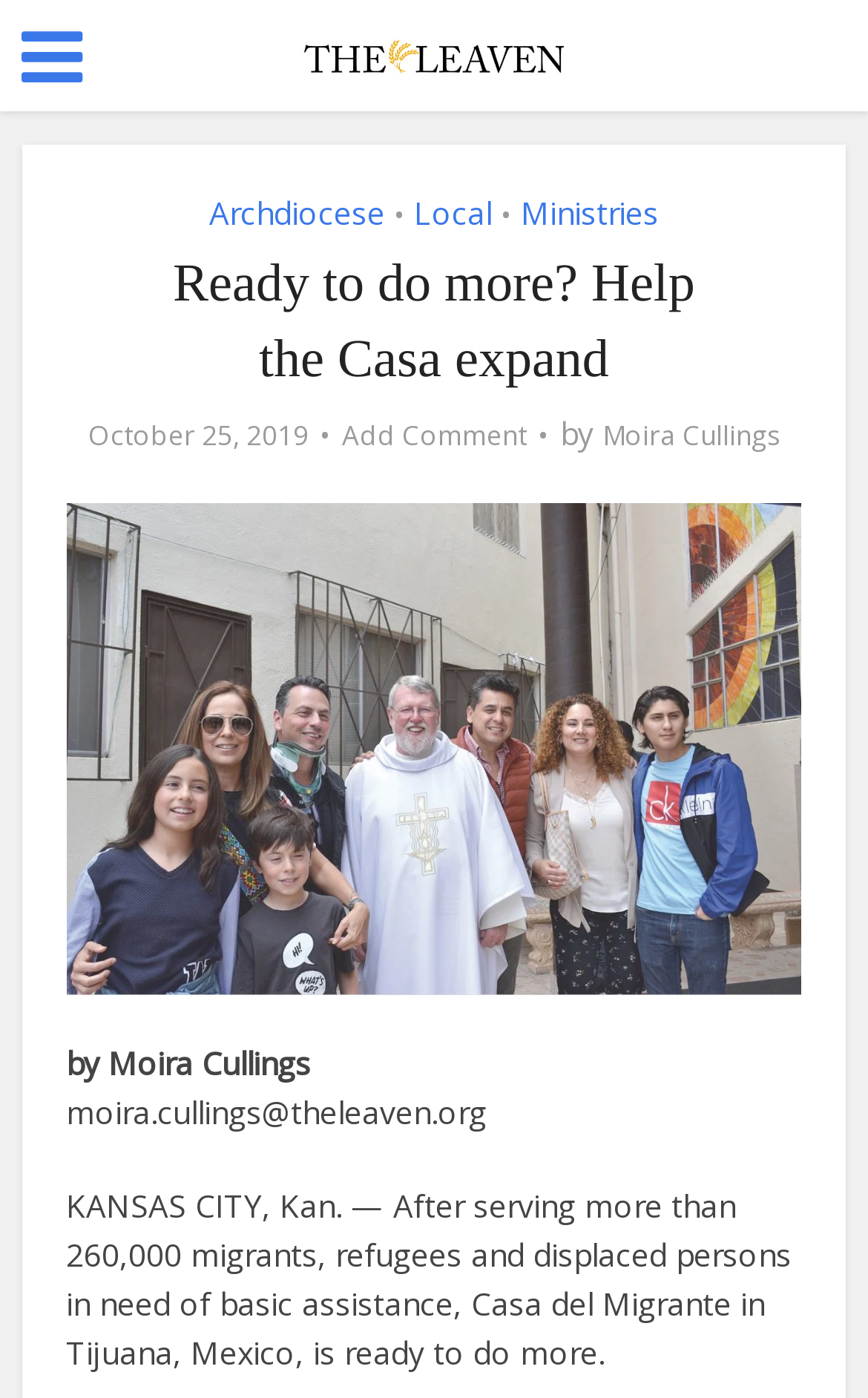Provide a thorough and detailed response to the question by examining the image: 
What is the name of the newspaper?

I found the answer by looking at the link element with the text 'The Leaven Catholic Newspaper' which is a child of the root element.